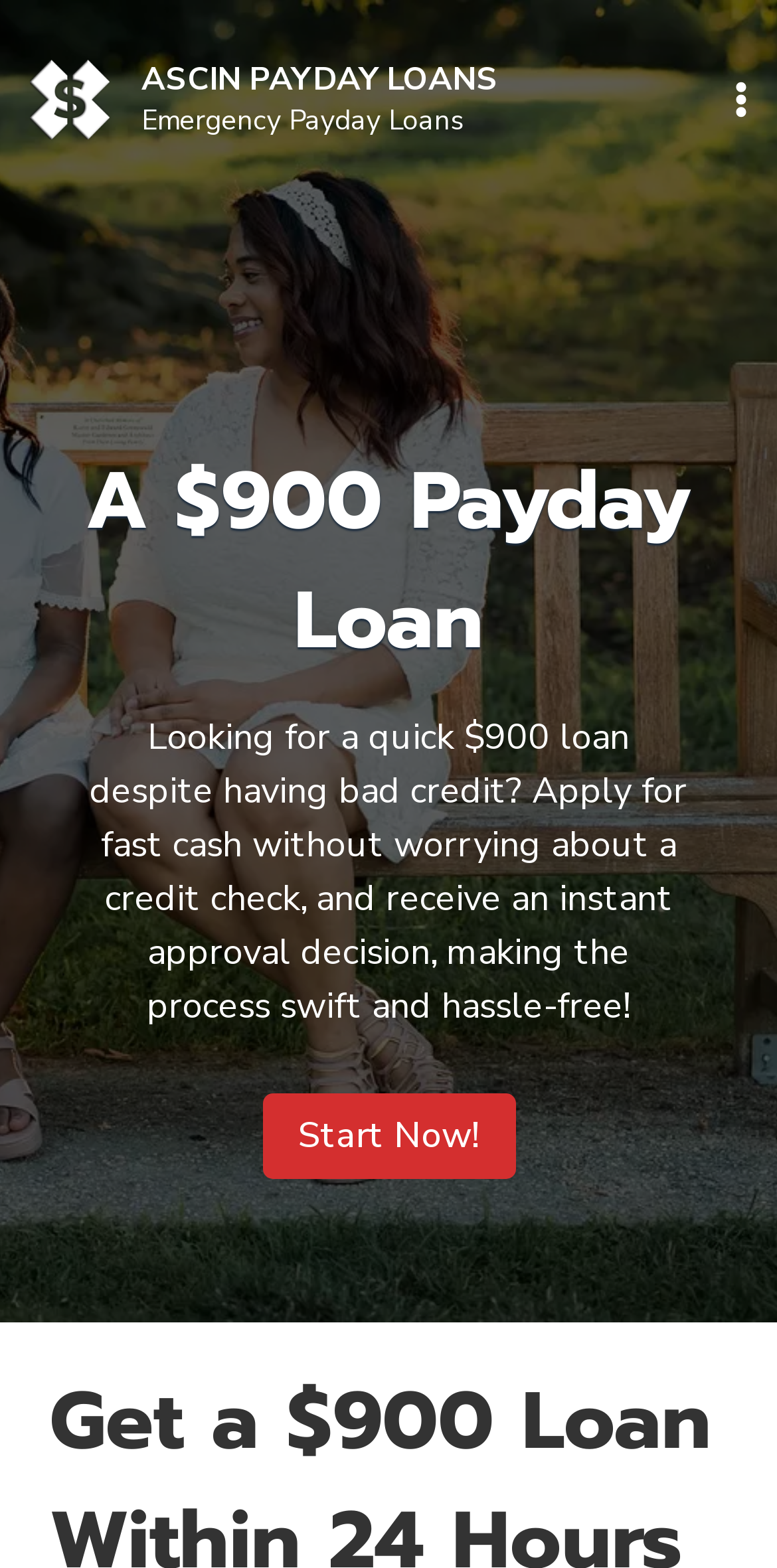What is the logo image on the top left corner?
Please provide a single word or phrase based on the screenshot.

ascin logo